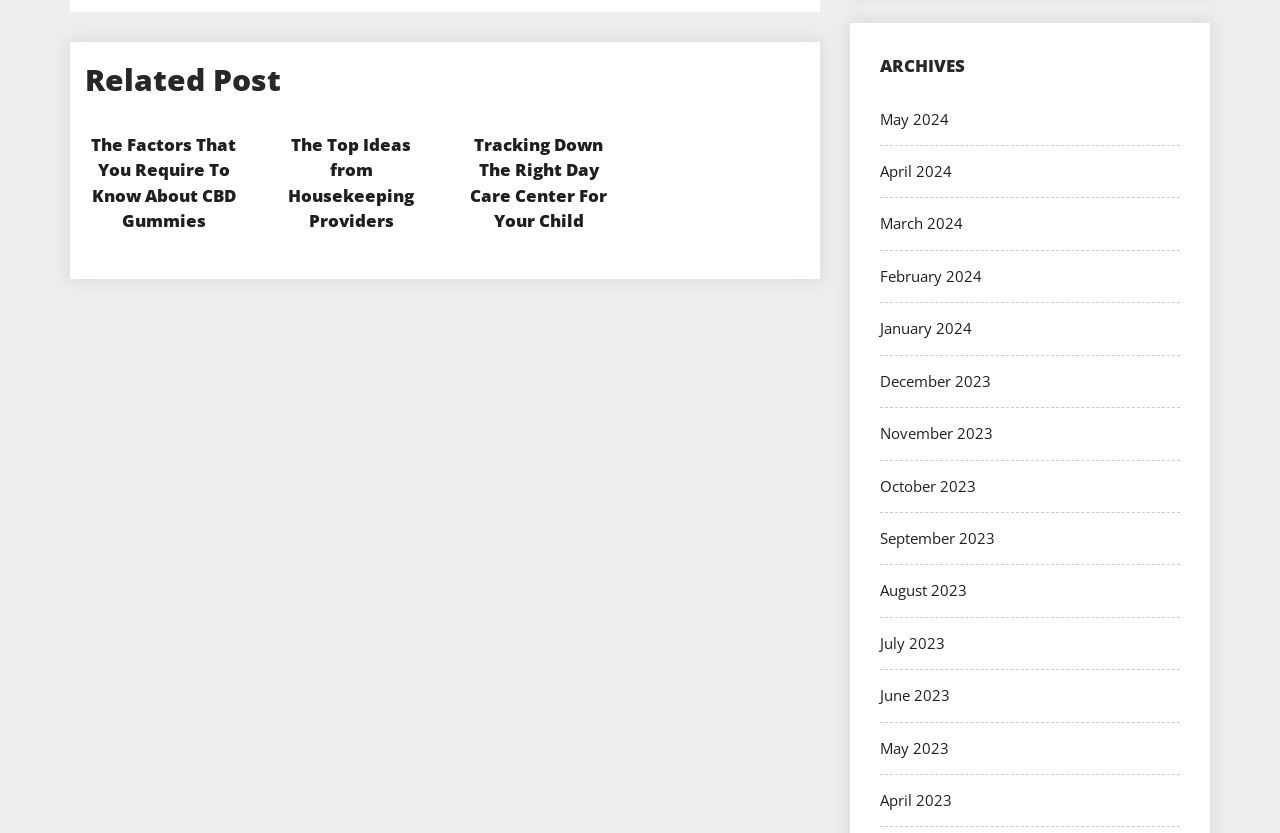Where is the archive section located?
Carefully analyze the image and provide a detailed answer to the question.

The archive section is located on the right side of the webpage, as indicated by the bounding box coordinates of the 'ARCHIVES' heading element and its child link elements, which have x1 values greater than 0.6.